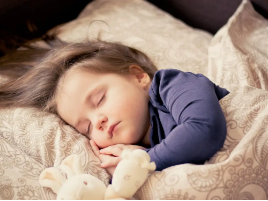Analyze the image and answer the question with as much detail as possible: 
What is the broader discussion related to the image?

The image is related to a broader discussion on health and well-being, particularly on the importance of quality sleep for children, as highlighted in an article titled 'Master Your Zzz's: Crafting a Sleep Script for Optimal Health'.